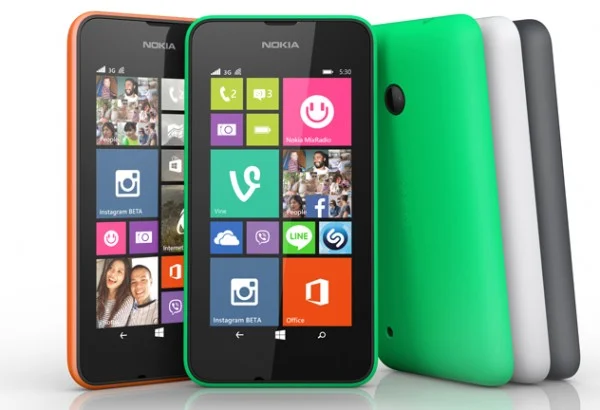Craft a detailed explanation of the image.

The image showcases the Nokia Lumia 530, a new entry-level smartphone that emphasizes vibrant design and functionality. The foreground features two Lumia 530 devices, one in striking green and another with an orange trim, both displaying the Windows Phone interface, complete with colorful app tiles for social media and utilities. Behind them, additional devices in white and grey provide a glimpse of the phone's affordable variety in terms of color options. 

Positioned to appeal to users seeking budget-friendly smartphones, the Lumia 530 features a quad-core Qualcomm Snapdragon 200 processor and a 4-inch FWVGA display, which while not top-of-the-line, is sufficient for basic smartphone tasks and navigating the Windows Phone ecosystem. This model aims to cater to entry-level users, delivering essential smartphone capabilities with a stylish aesthetic. The phone is expected to retail for around EUR 85, with availability projected to span selected markets starting from August 2014.